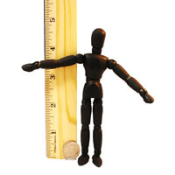Detail every visible element in the image extensively.

The image features a black manikin posed with its arms outstretched, positioned next to a wooden ruler for size reference. The manikin is articulated, allowing for a variety of poses, and serves as a model for artists and designers to depict human figure proportions. A quarter is placed horizontally on the wooden ruler, highlighting the contrast in size and providing a clearer understanding of the scale of the manikin in relation to everyday objects. This visual representation is particularly useful for demonstrating the dimensions of toys or figures, ensuring accurate size comprehension for potential buyers.